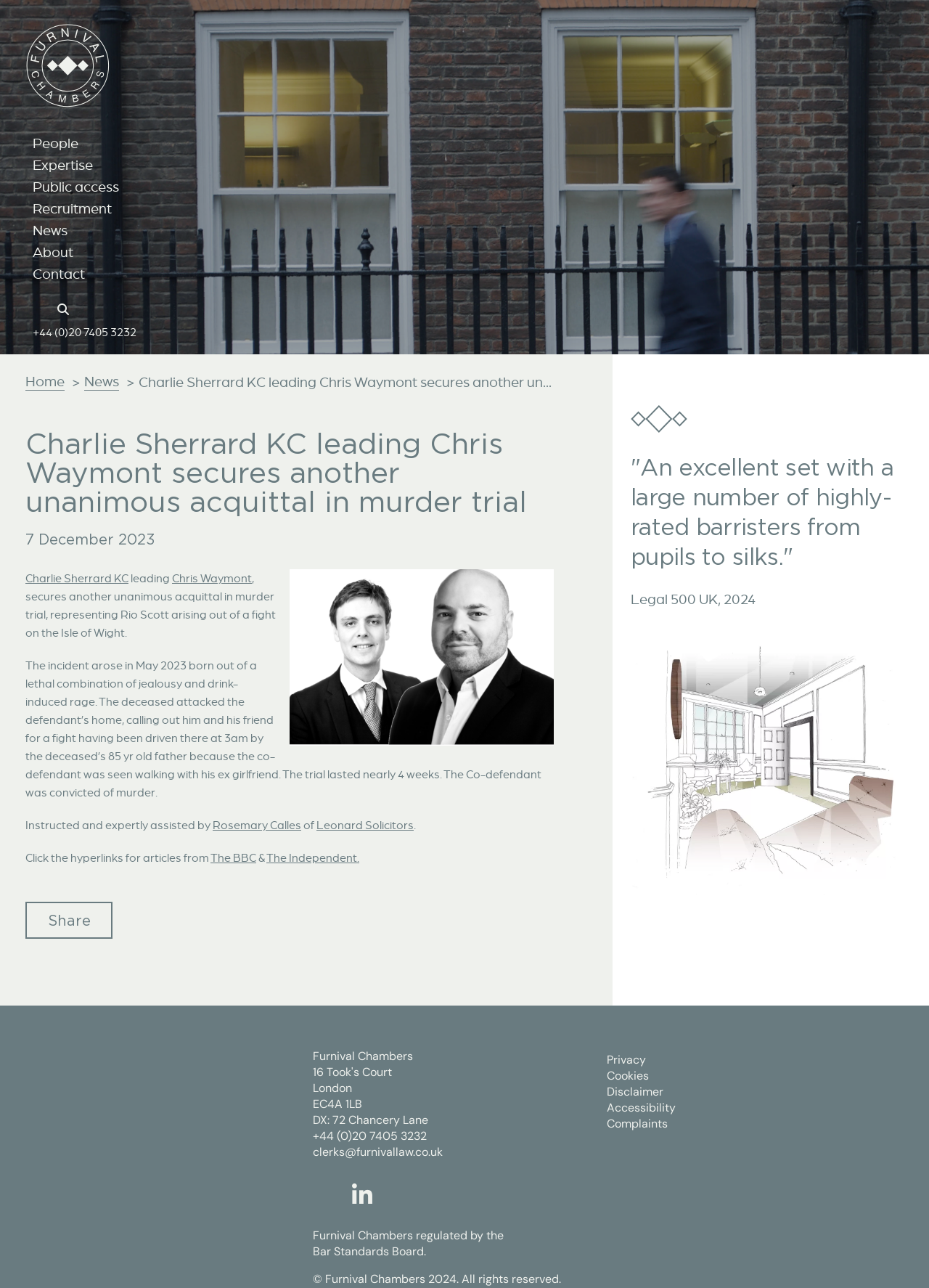Using the description: "Jotwell", identify the bounding box of the corresponding UI element in the screenshot.

None